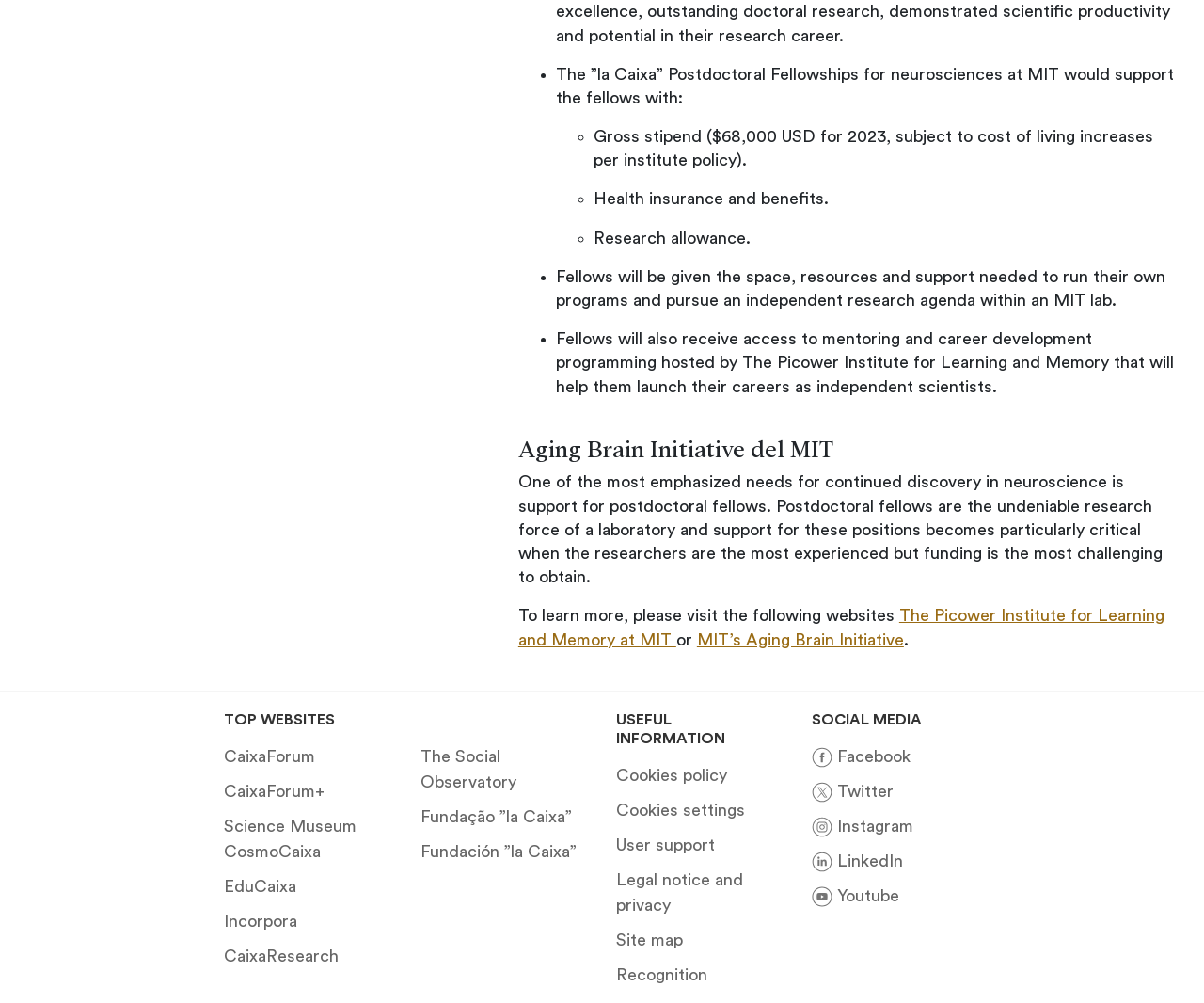Please analyze the image and provide a thorough answer to the question:
What is the purpose of the Aging Brain Initiative at MIT?

The answer can be inferred from the text that describes the importance of supporting postdoctoral fellows in neuroscience research, and the Aging Brain Initiative at MIT is mentioned as one of the initiatives that provides support to these fellows.